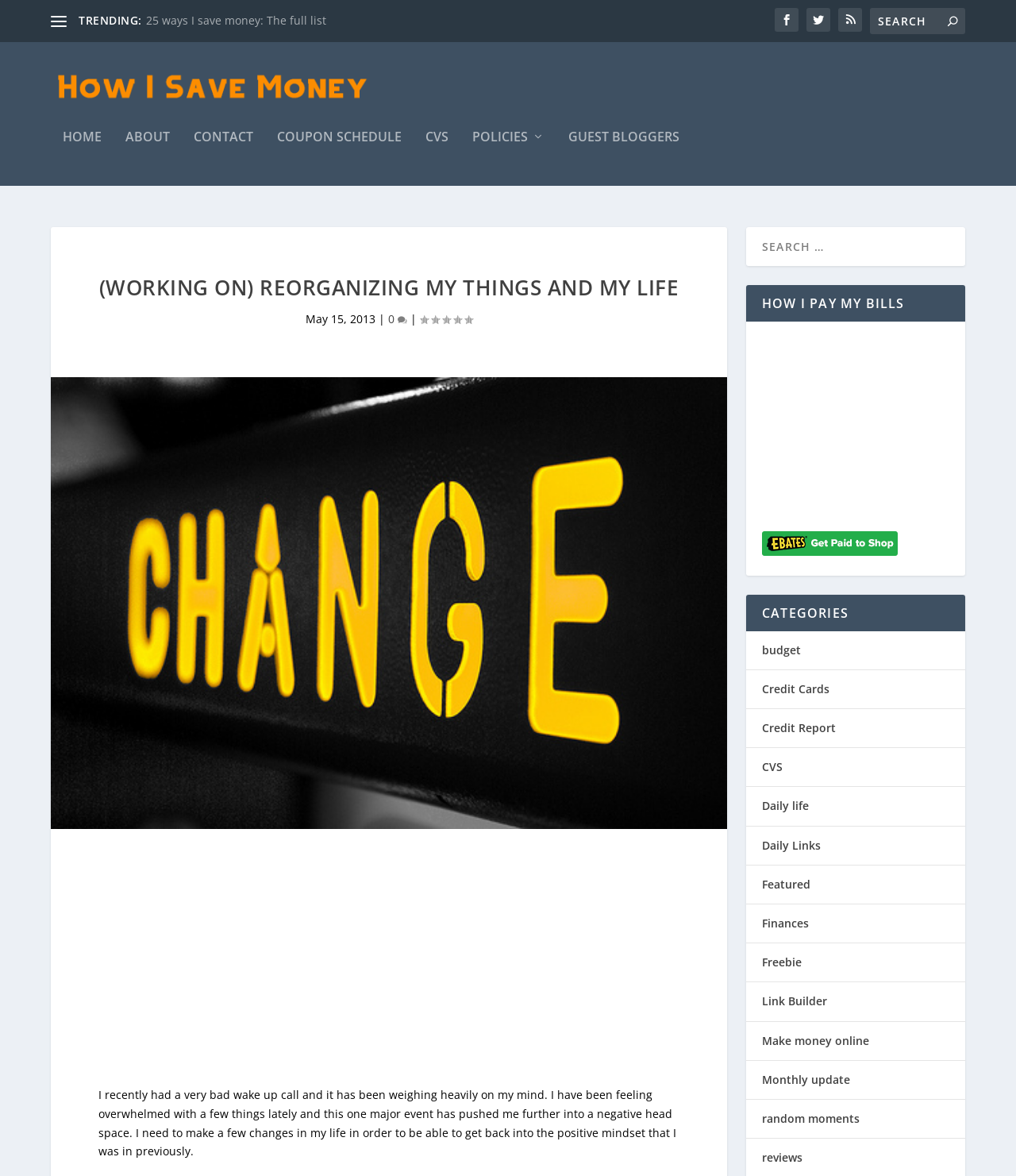Identify the bounding box coordinates of the area that should be clicked in order to complete the given instruction: "Click on the 'HOME' link". The bounding box coordinates should be four float numbers between 0 and 1, i.e., [left, top, right, bottom].

[0.062, 0.12, 0.1, 0.167]